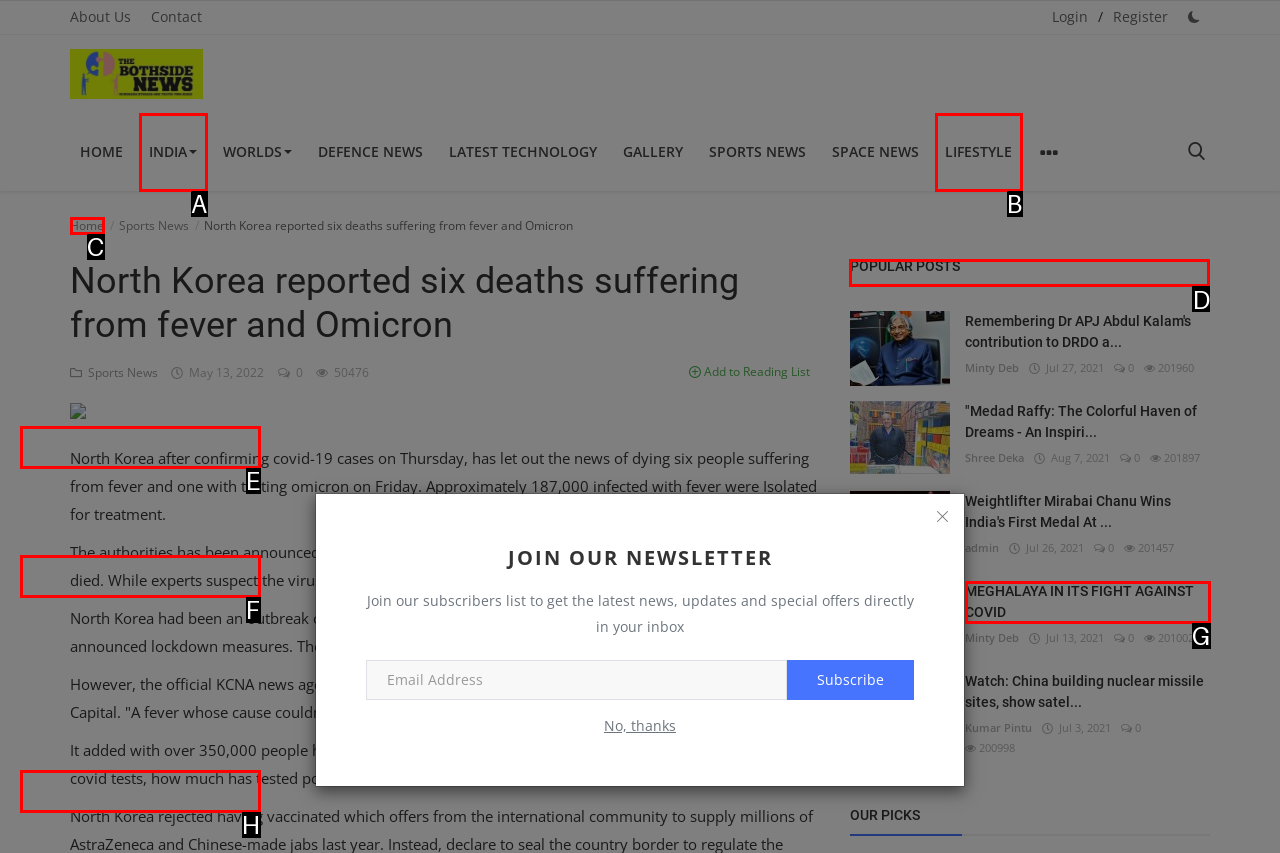Identify the correct choice to execute this task: go to the Home page
Respond with the letter corresponding to the right option from the available choices.

None